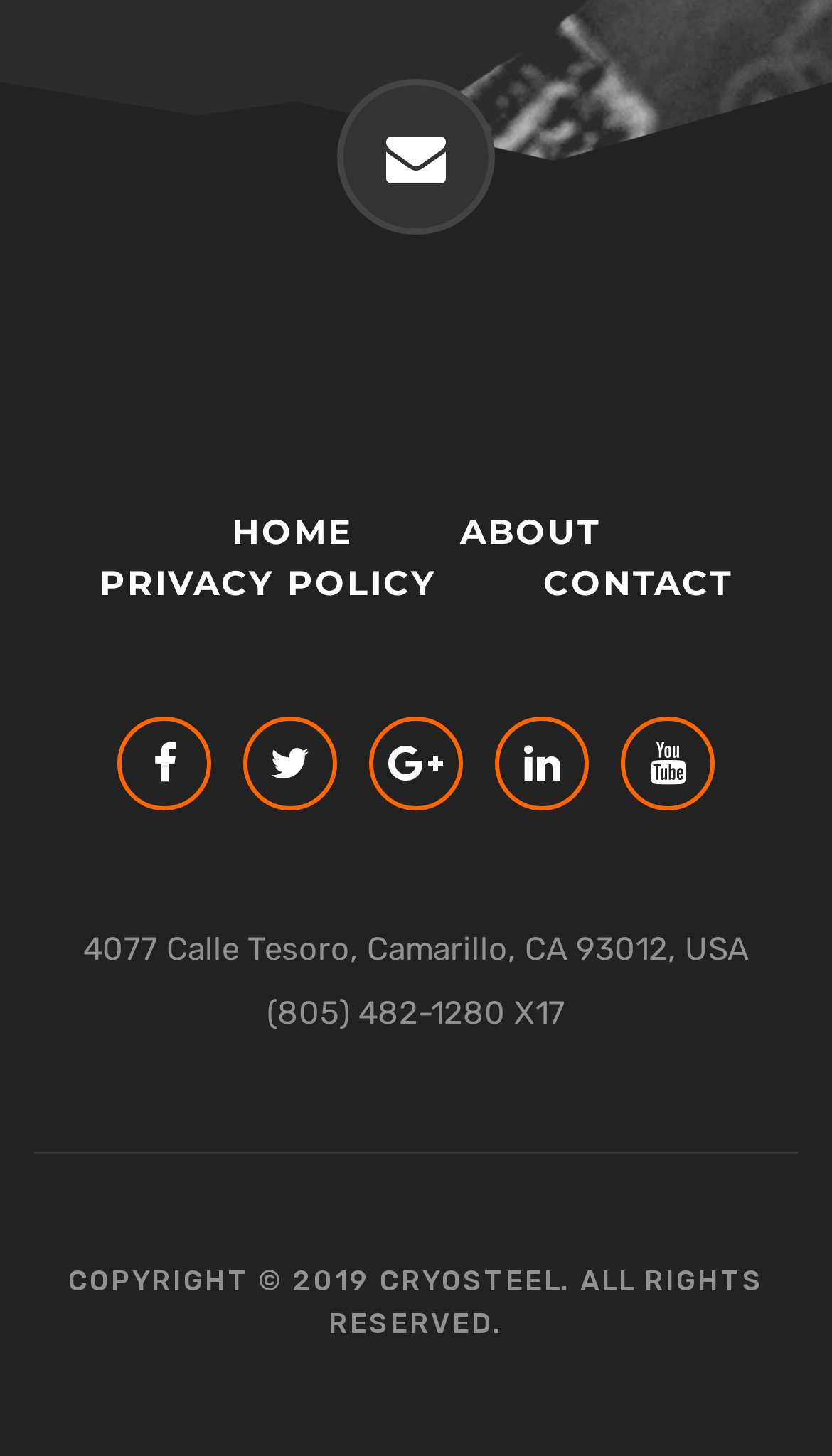Could you locate the bounding box coordinates for the section that should be clicked to accomplish this task: "Click the HOME button".

[0.278, 0.349, 0.424, 0.384]